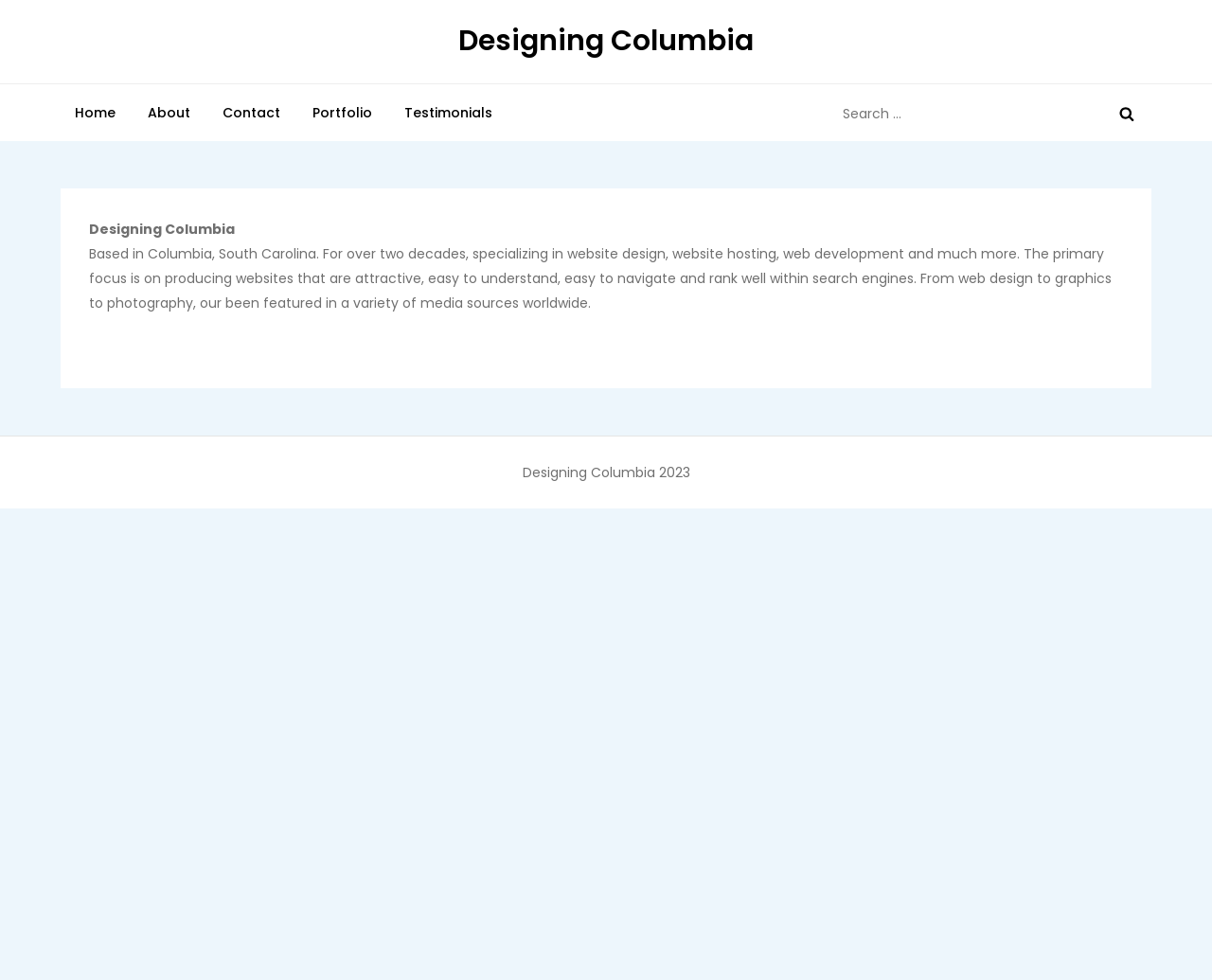Determine the bounding box coordinates for the region that must be clicked to execute the following instruction: "go to the about page".

[0.11, 0.086, 0.169, 0.144]